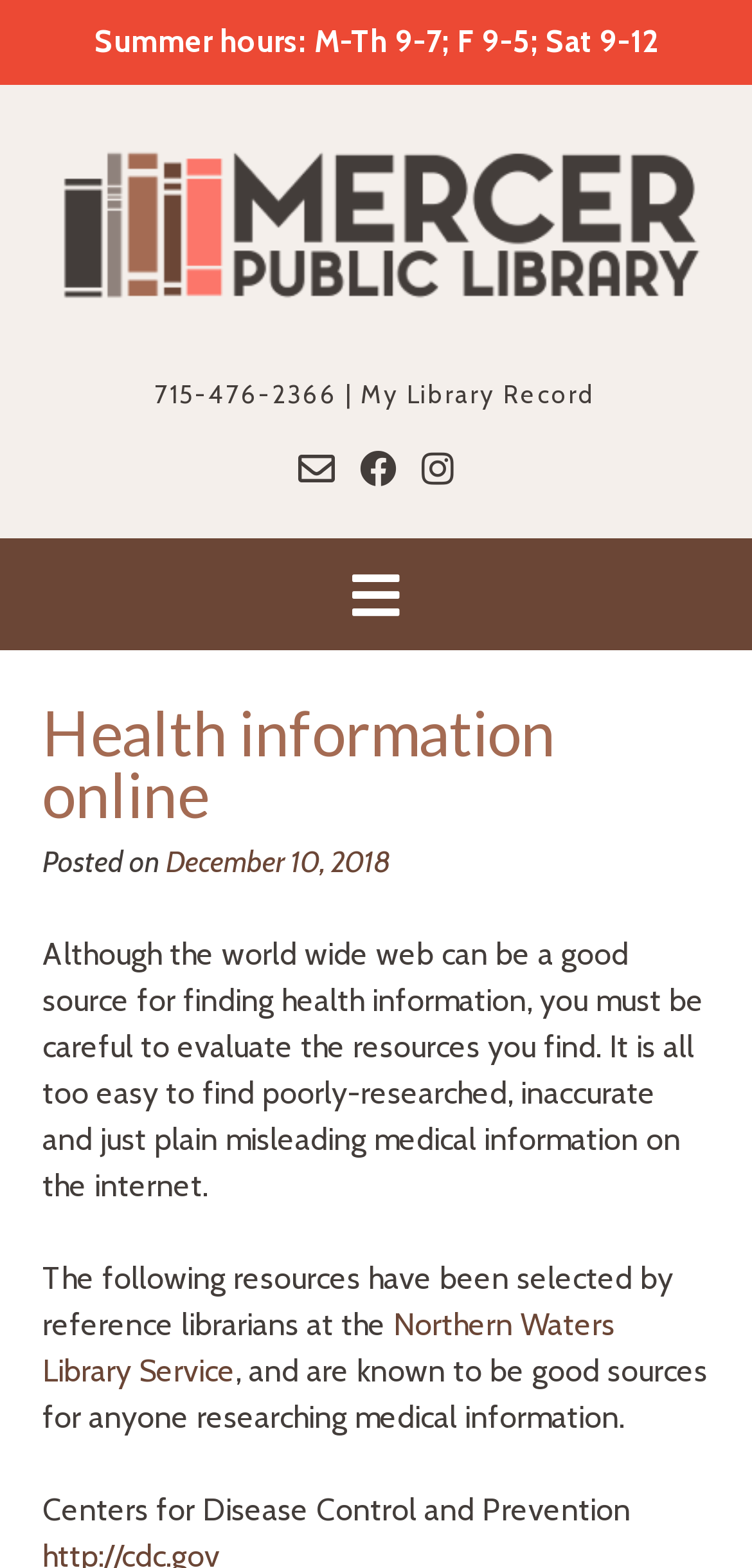Locate and generate the text content of the webpage's heading.

Health information online